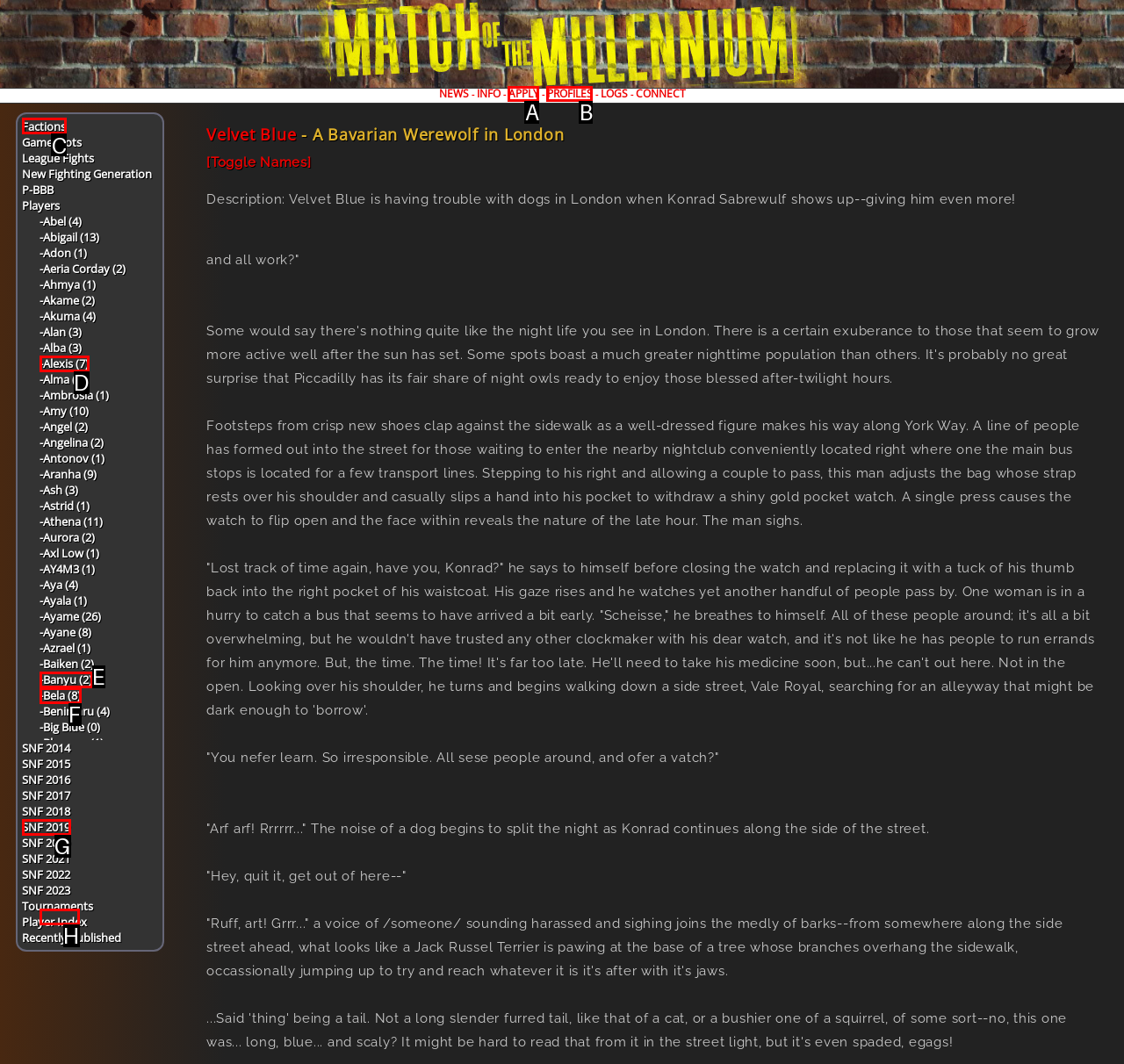Tell me which letter I should select to achieve the following goal: Go to Factions
Answer with the corresponding letter from the provided options directly.

C